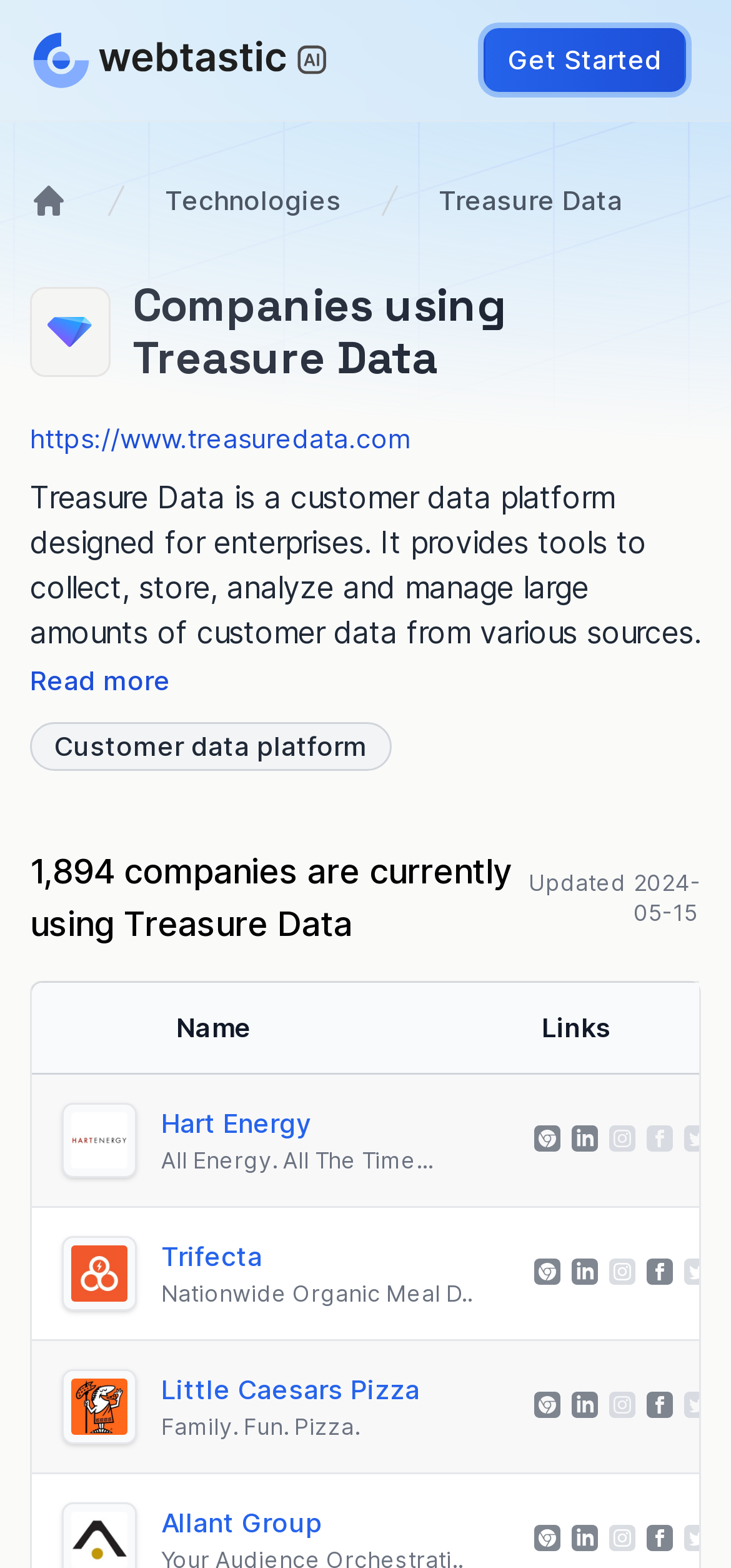Provide the bounding box coordinates of the UI element that matches the description: "Treasure Data".

[0.6, 0.116, 0.851, 0.14]